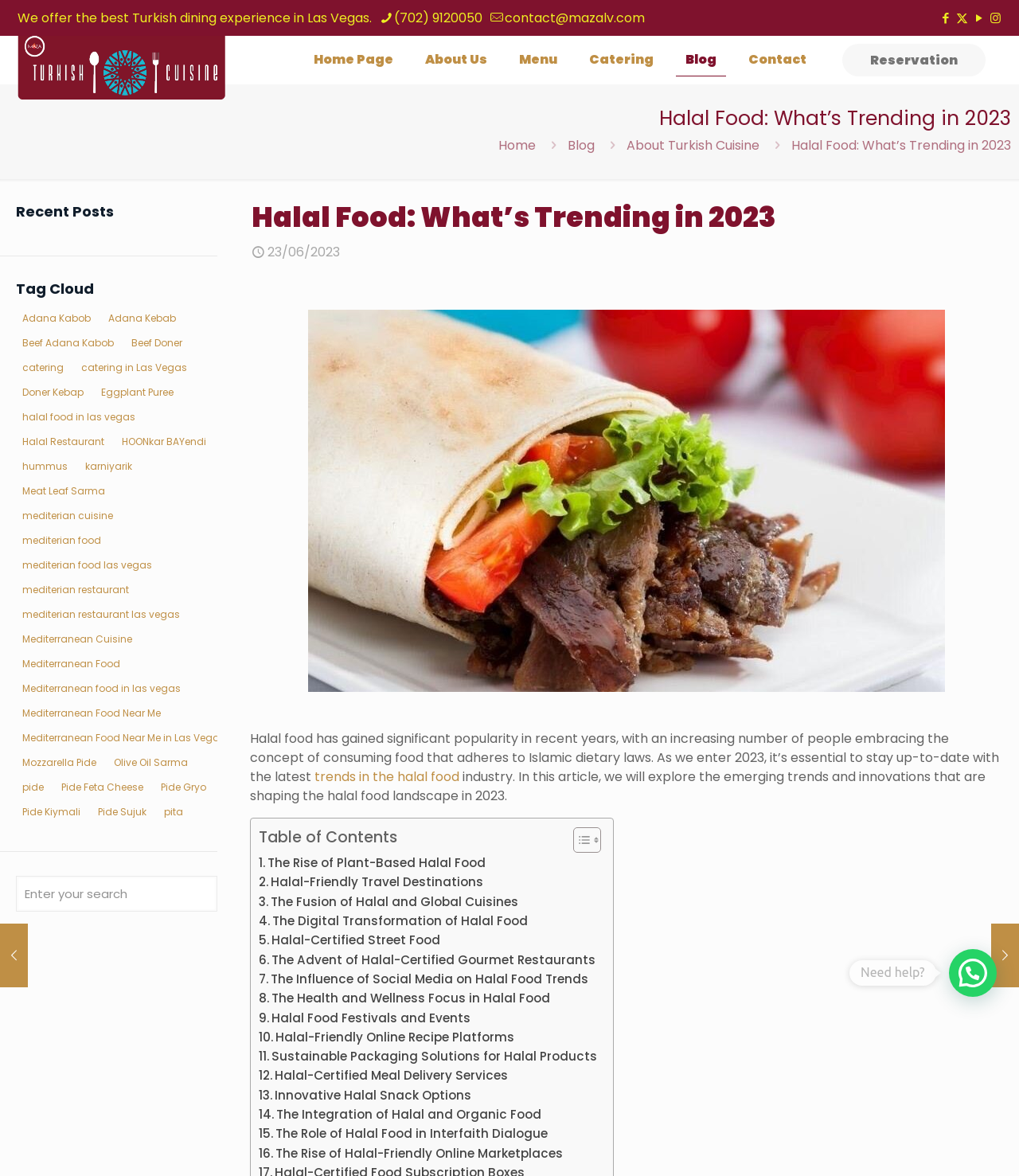Bounding box coordinates are given in the format (top-left x, top-left y, bottom-right x, bottom-right y). All values should be floating point numbers between 0 and 1. Provide the bounding box coordinate for the UI element described as: His Creations

None